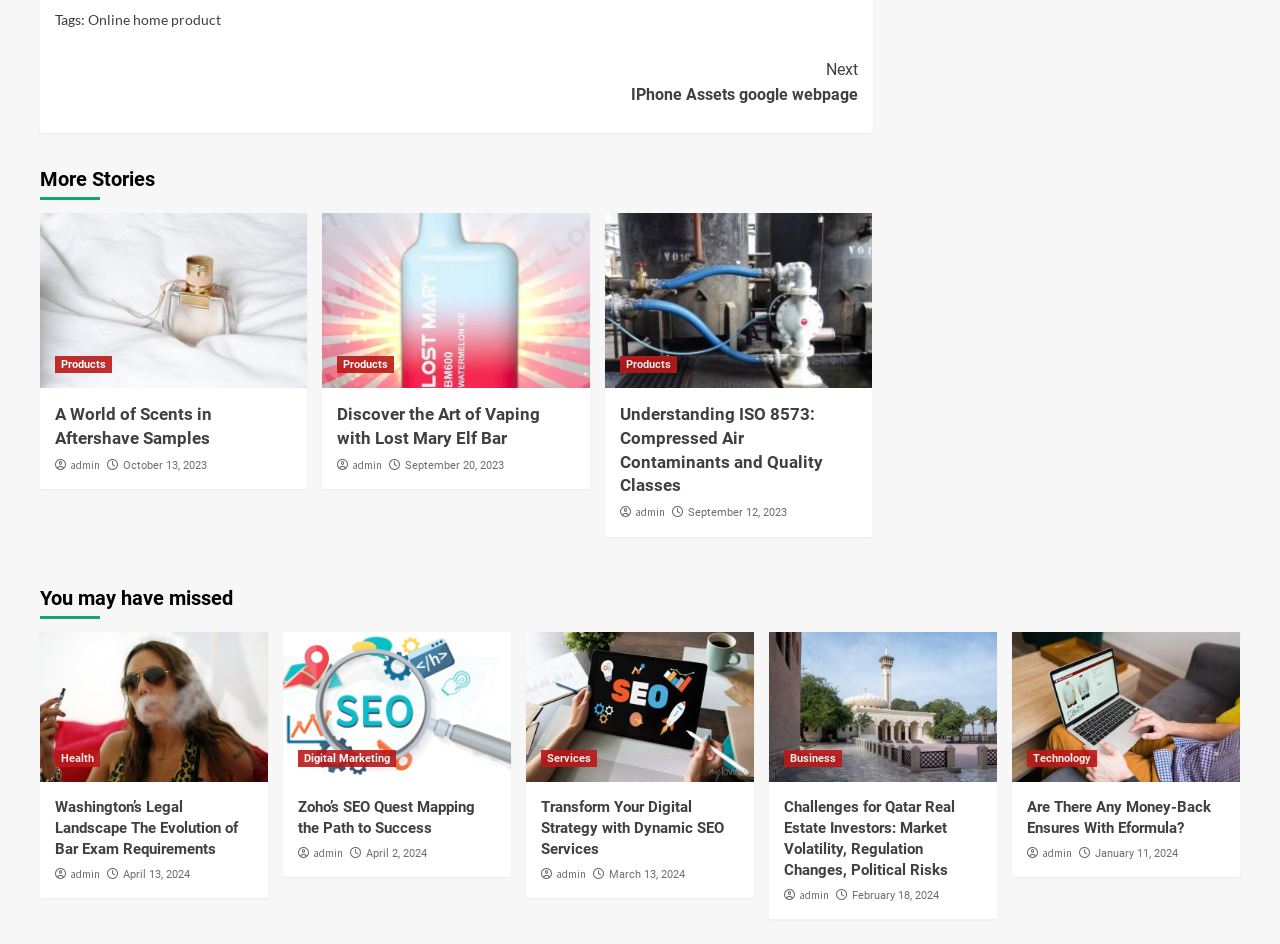What is the category of the article 'Transform Your Digital Strategy with Dynamic SEO Services'? Examine the screenshot and reply using just one word or a brief phrase.

Services